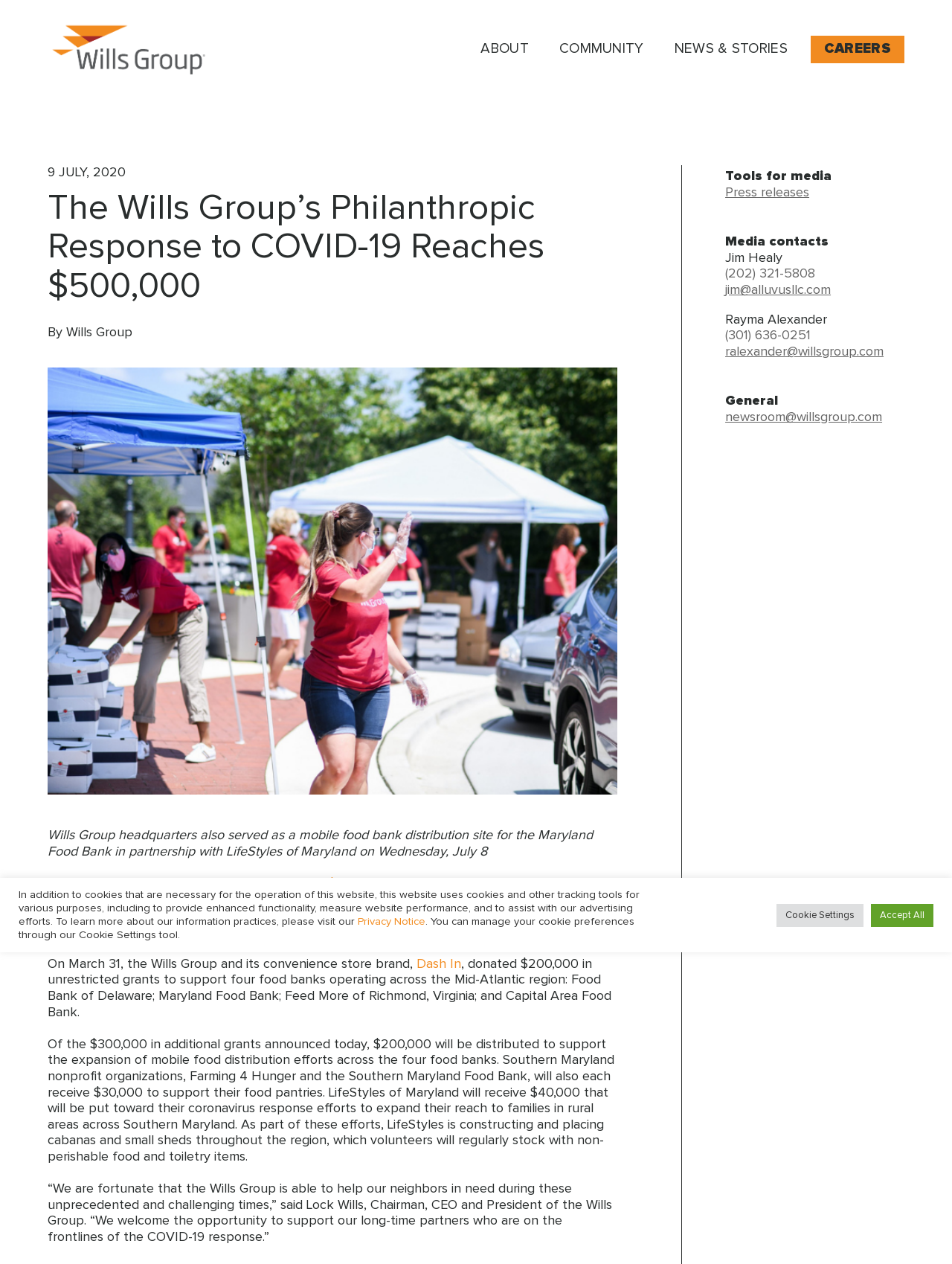Predict the bounding box coordinates of the area that should be clicked to accomplish the following instruction: "Click the Press releases link". The bounding box coordinates should consist of four float numbers between 0 and 1, i.e., [left, top, right, bottom].

[0.762, 0.147, 0.85, 0.158]